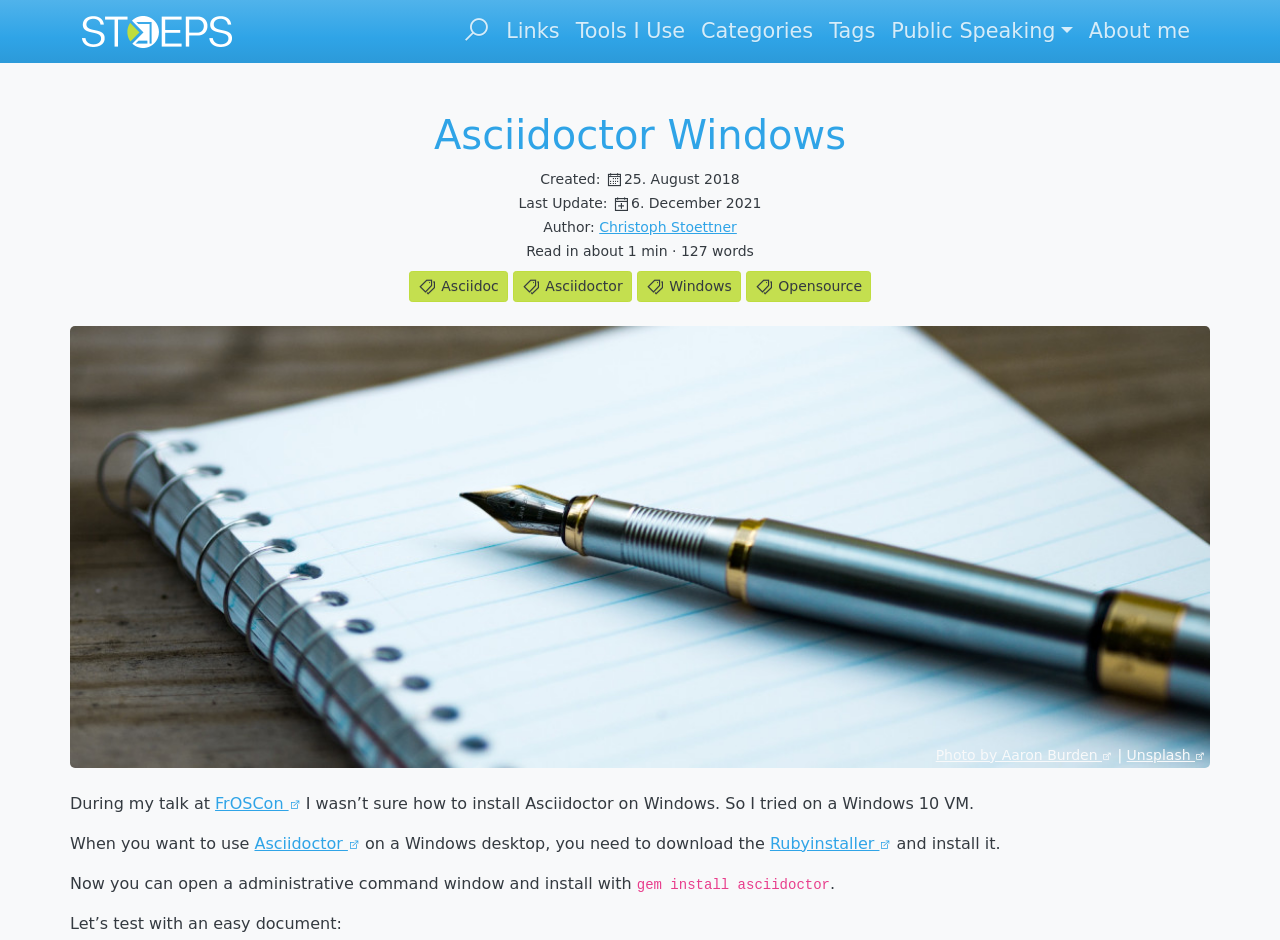Identify the bounding box coordinates for the region to click in order to carry out this instruction: "Visit the 'About me' page". Provide the coordinates using four float numbers between 0 and 1, formatted as [left, top, right, bottom].

[0.844, 0.009, 0.936, 0.059]